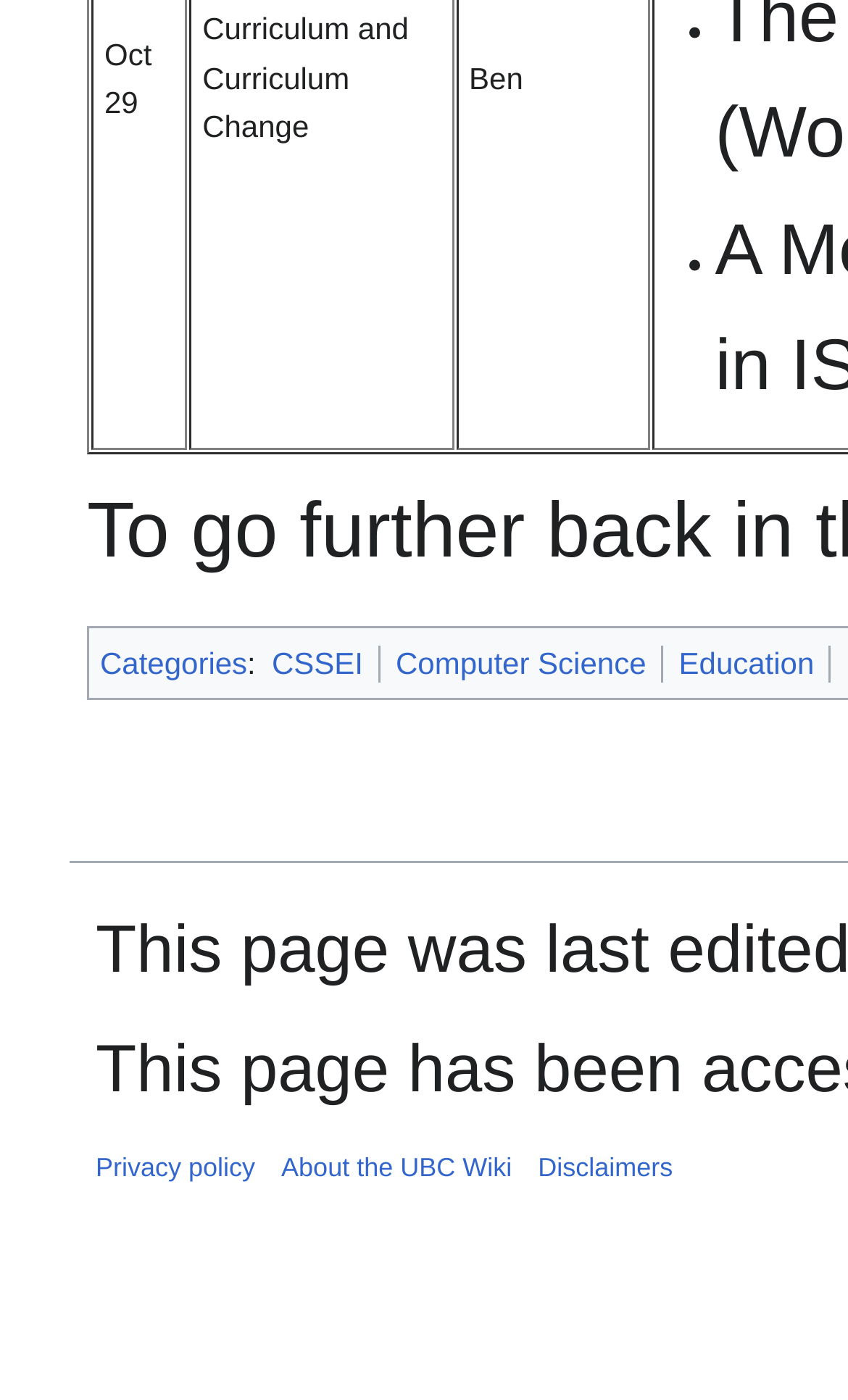How many links are under the 'Categories' label?
Analyze the image and deliver a detailed answer to the question.

There are three links under the 'Categories' label, which are CSSEI, Computer Science, and Education. This can be determined by counting the number of links following the 'Categories' label.